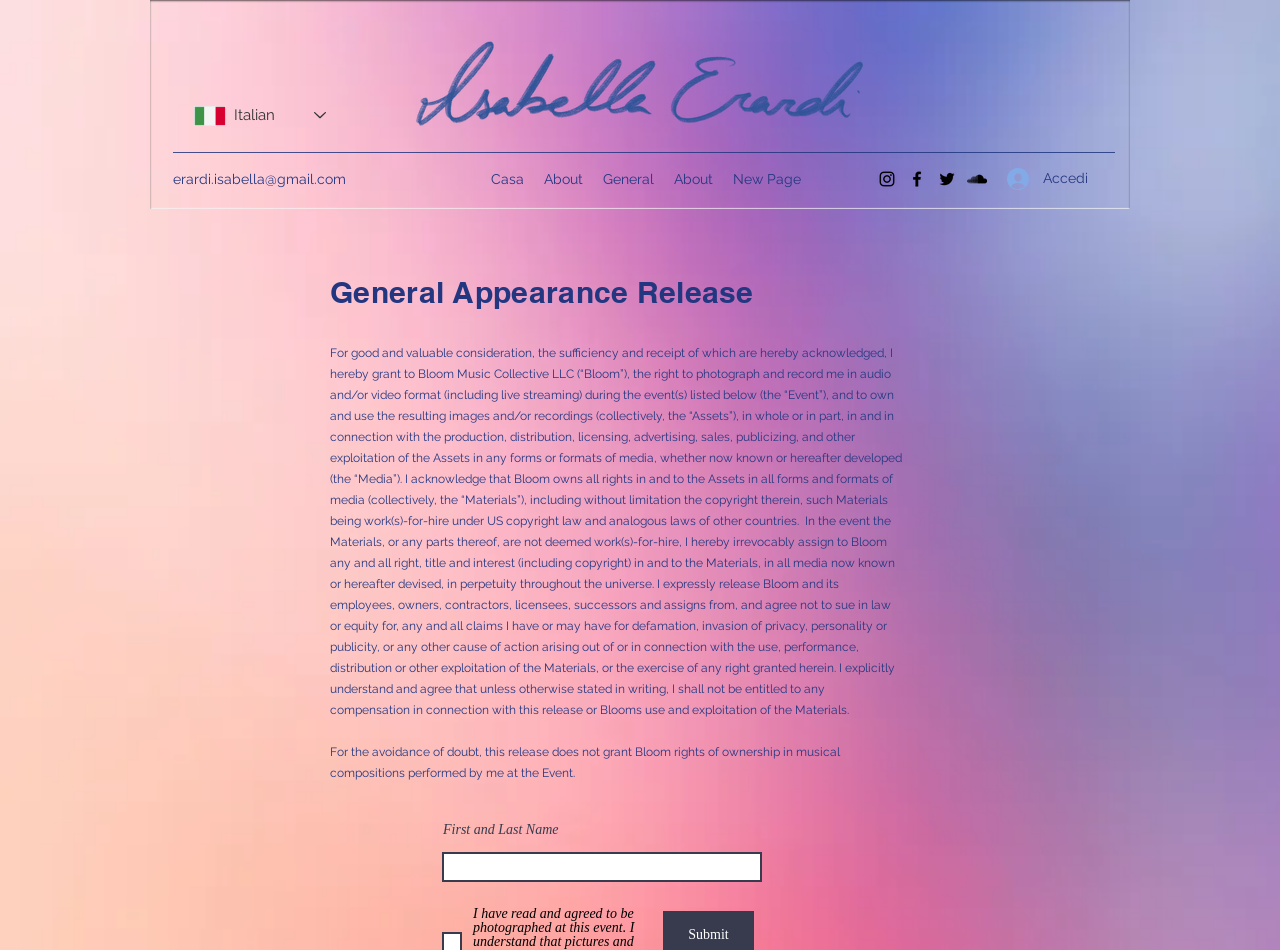How many social media links are present in the 'Barra social' list? Refer to the image and provide a one-word or short phrase answer.

4